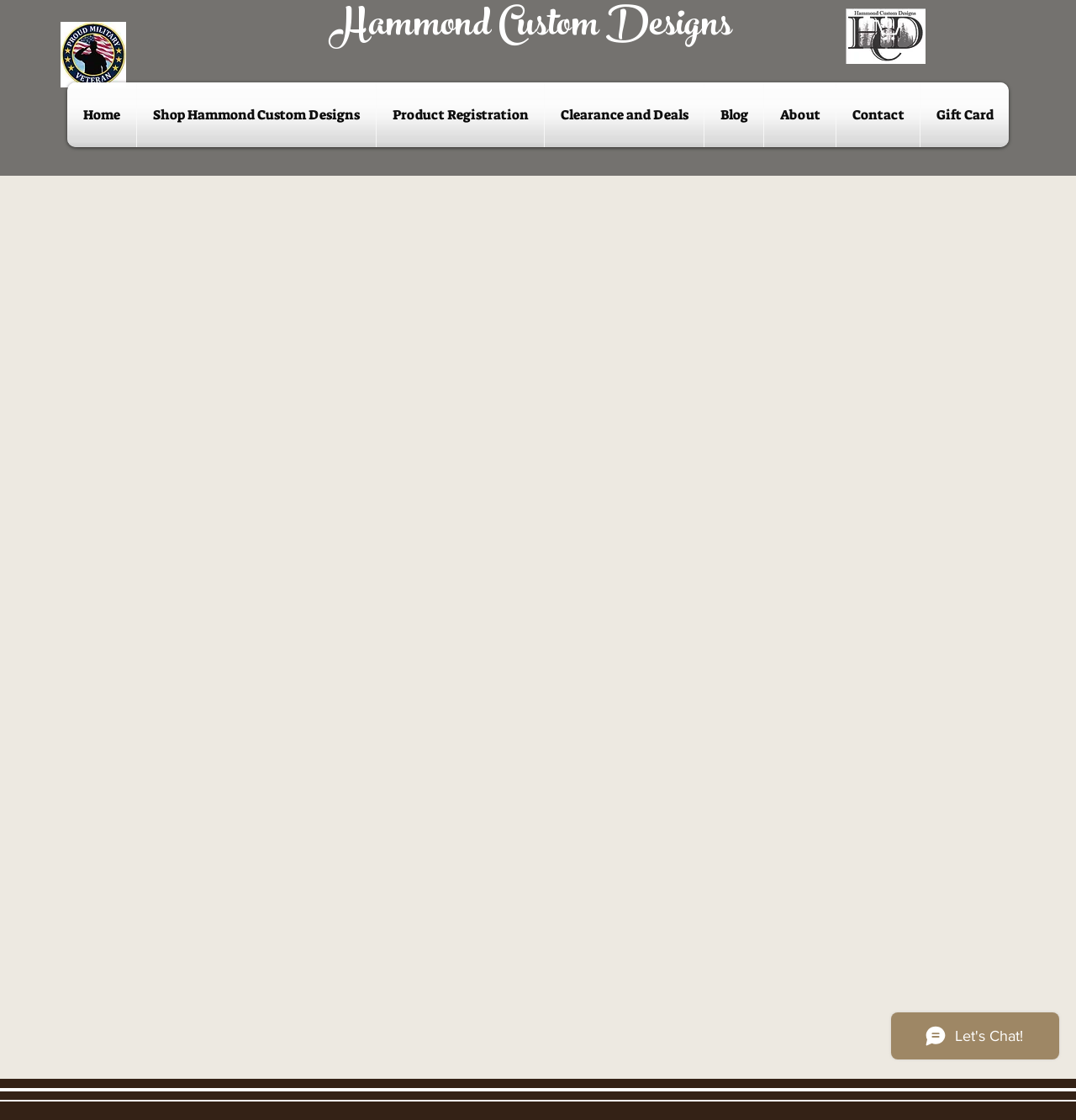Can you pinpoint the bounding box coordinates for the clickable element required for this instruction: "Read the blog"? The coordinates should be four float numbers between 0 and 1, i.e., [left, top, right, bottom].

[0.655, 0.074, 0.709, 0.131]